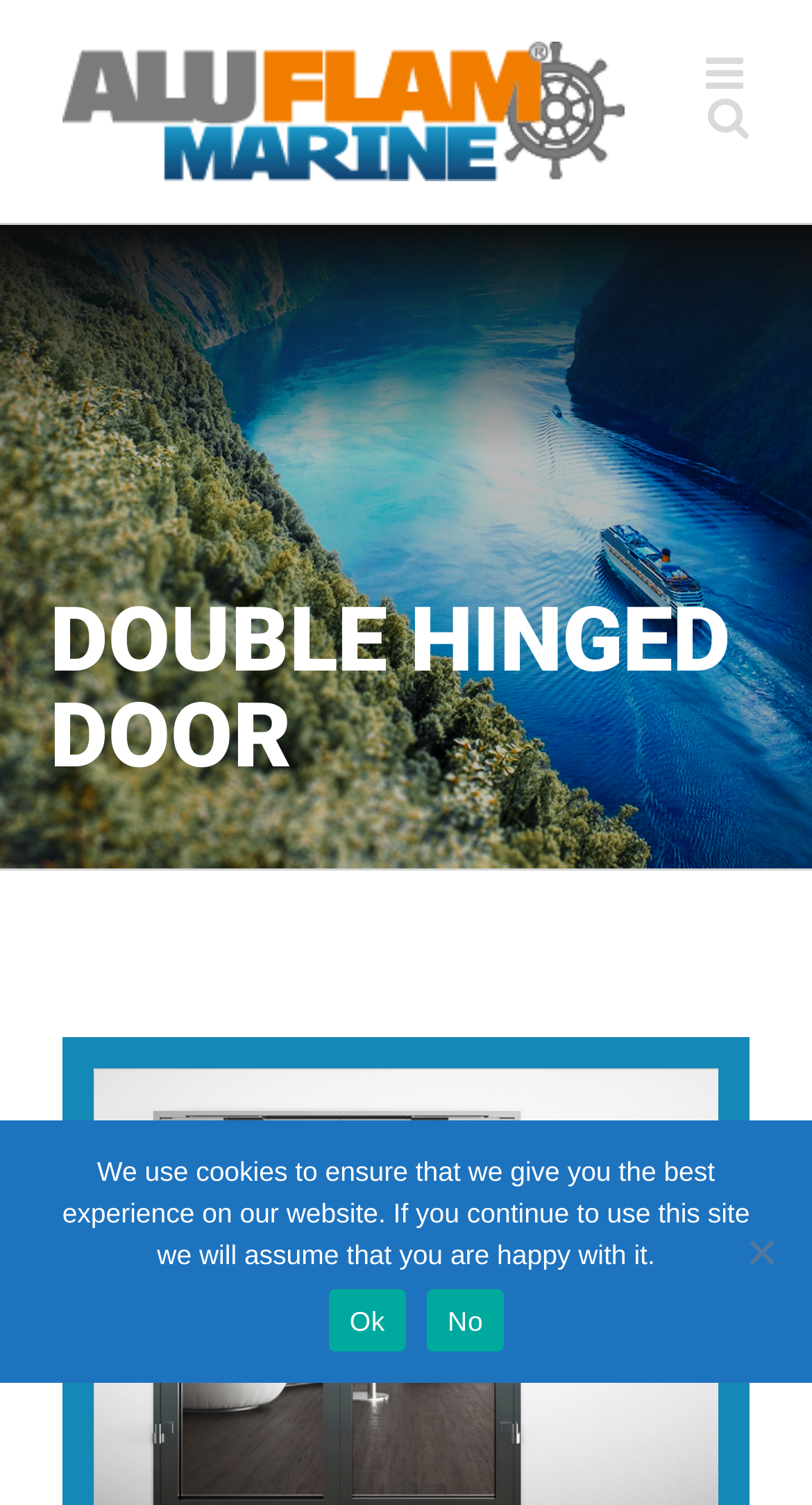What is the purpose of the cookie notice?
Offer a detailed and full explanation in response to the question.

The cookie notice is a dialog that appears on the webpage, informing users that the website uses cookies to ensure the best experience. The notice provides options to accept or decline the use of cookies, indicating its purpose is to inform users about cookie usage.